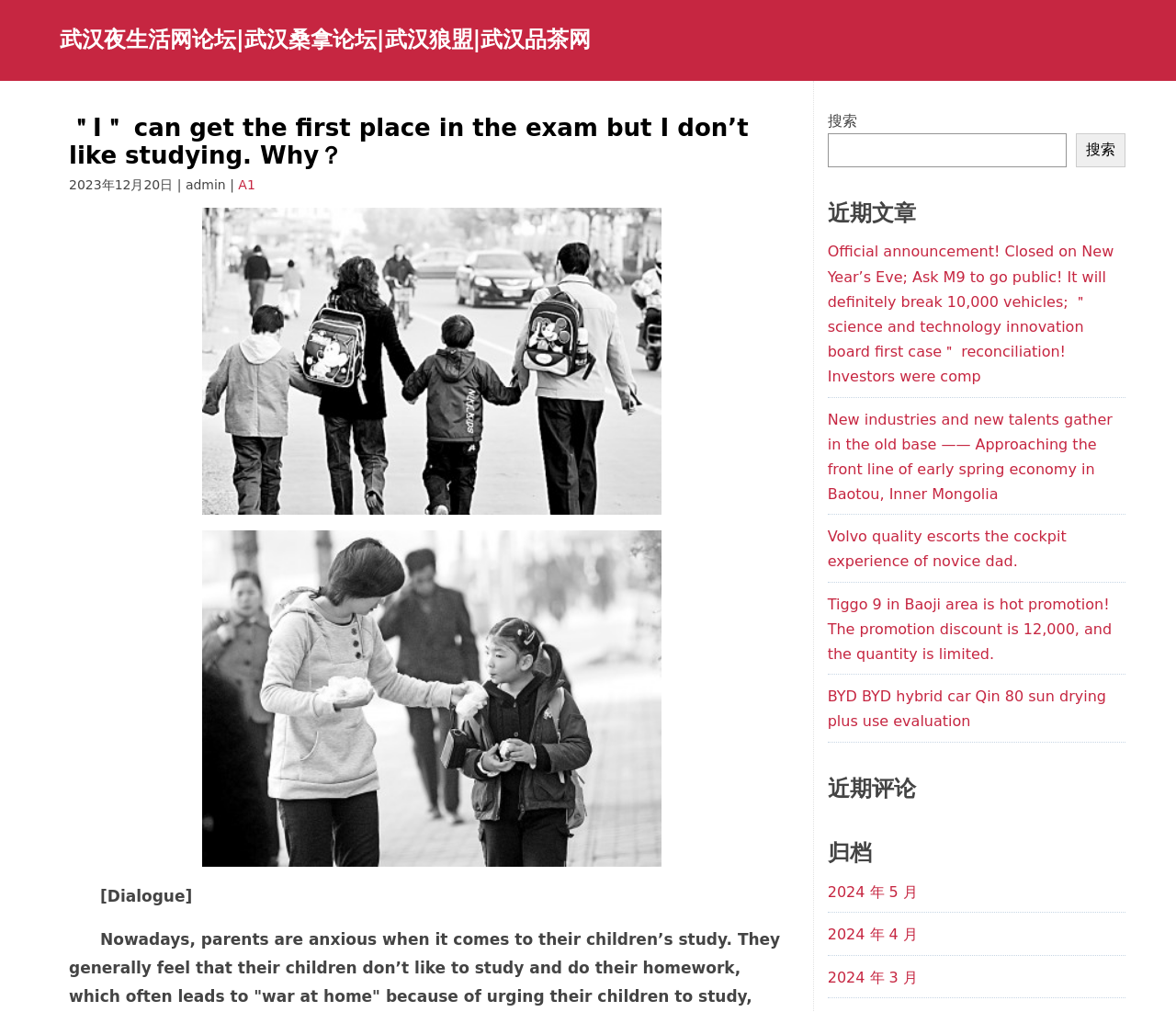Please provide the bounding box coordinates for the element that needs to be clicked to perform the following instruction: "Explore the Categories". The coordinates should be given as four float numbers between 0 and 1, i.e., [left, top, right, bottom].

None